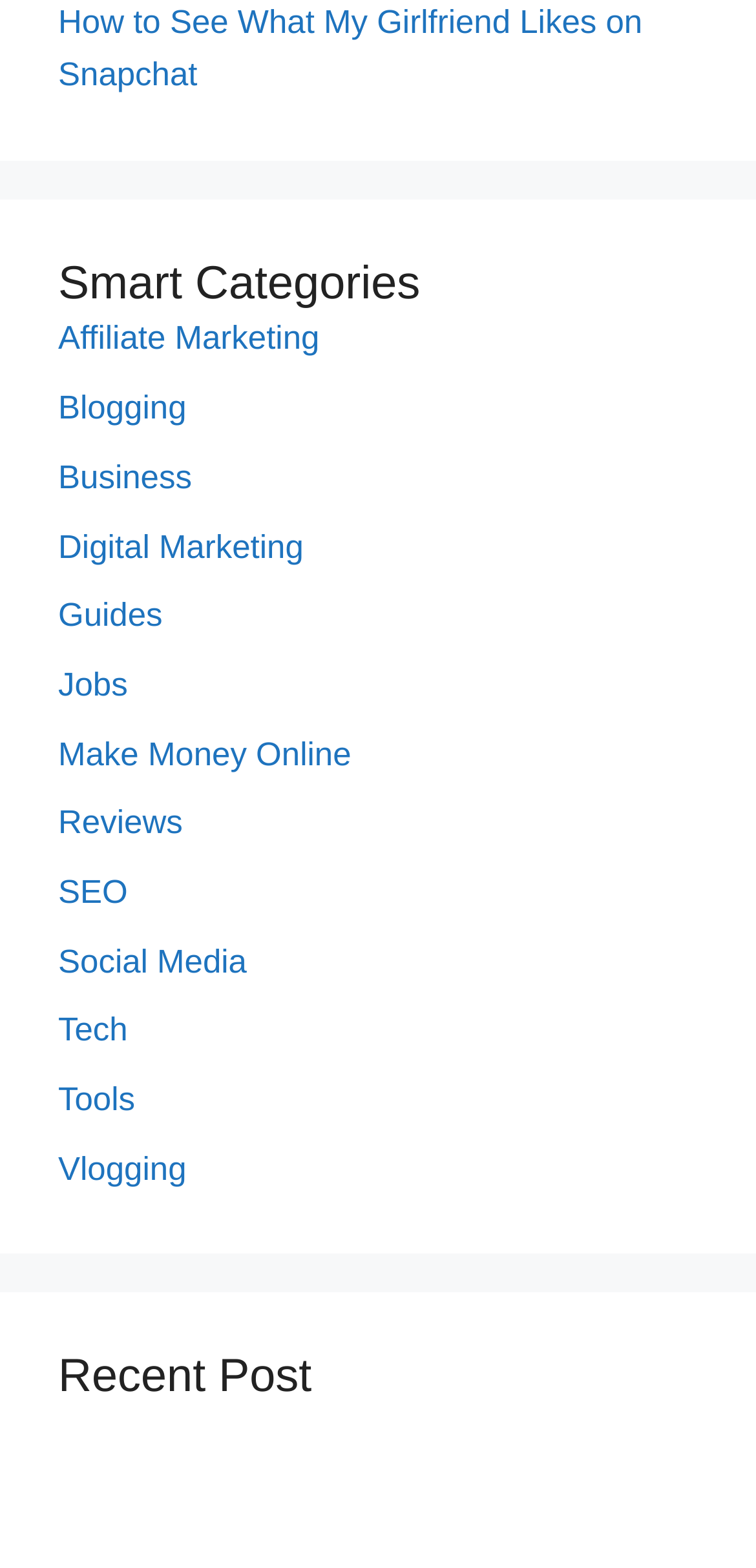Locate the UI element described by Tech and provide its bounding box coordinates. Use the format (top-left x, top-left y, bottom-right x, bottom-right y) with all values as floating point numbers between 0 and 1.

[0.077, 0.645, 0.169, 0.669]